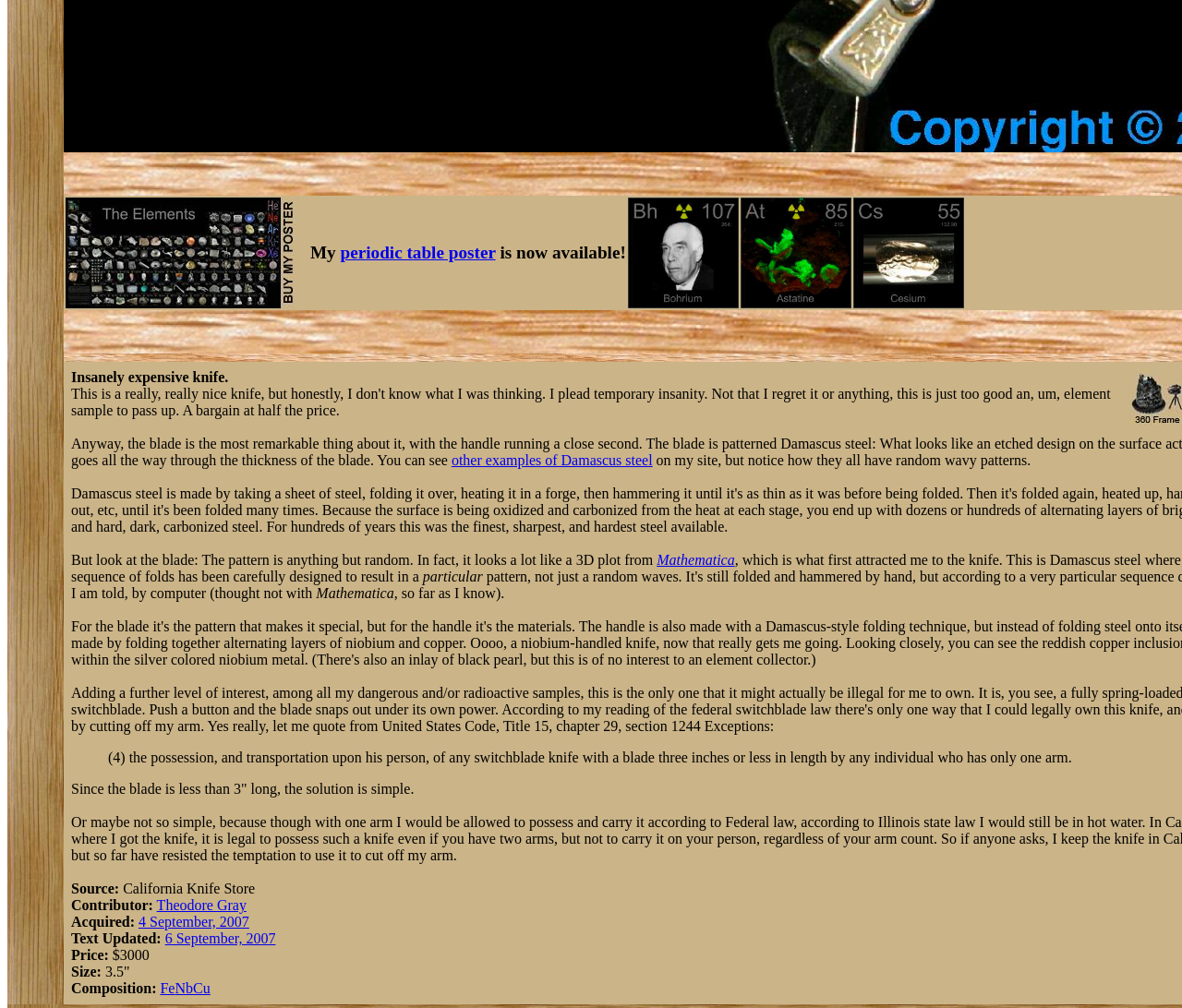Determine the bounding box coordinates of the section I need to click to execute the following instruction: "Check the contributor of the article". Provide the coordinates as four float numbers between 0 and 1, i.e., [left, top, right, bottom].

[0.133, 0.89, 0.209, 0.906]